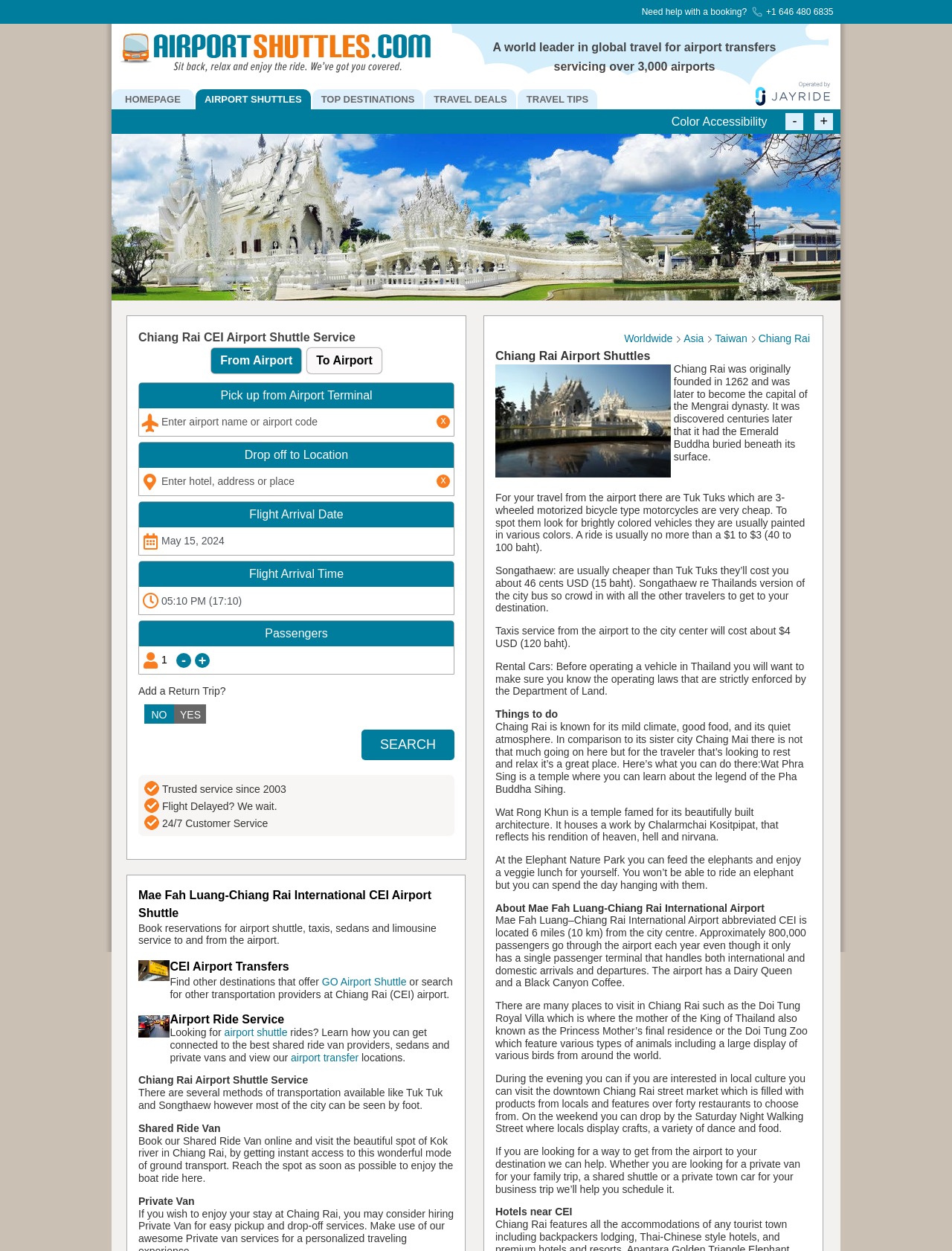From the element description: "Employee Spotlight", extract the bounding box coordinates of the UI element. The coordinates should be expressed as four float numbers between 0 and 1, in the order [left, top, right, bottom].

None